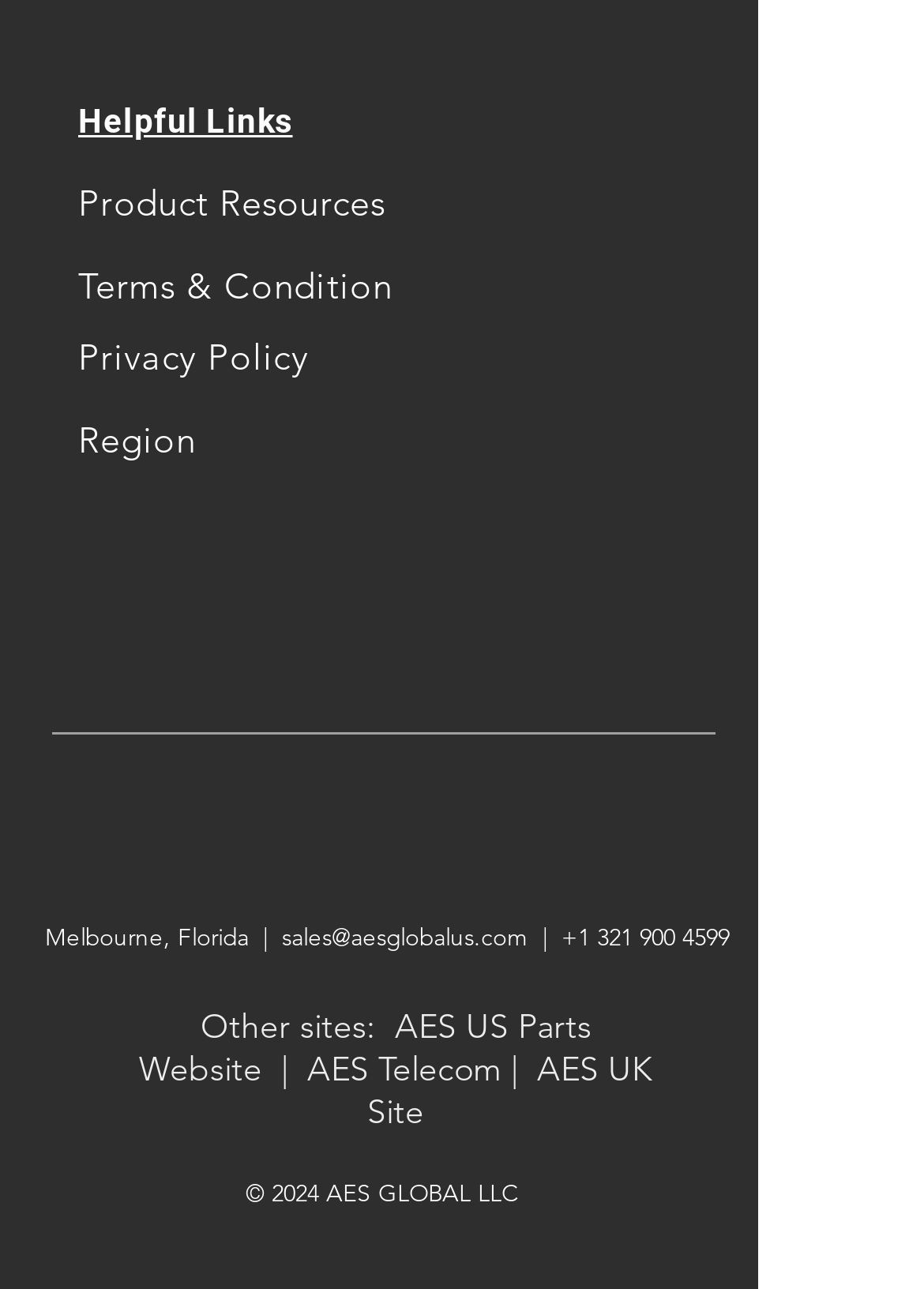Please identify the bounding box coordinates of the area that needs to be clicked to follow this instruction: "Click on Product Resources".

[0.085, 0.14, 0.428, 0.175]